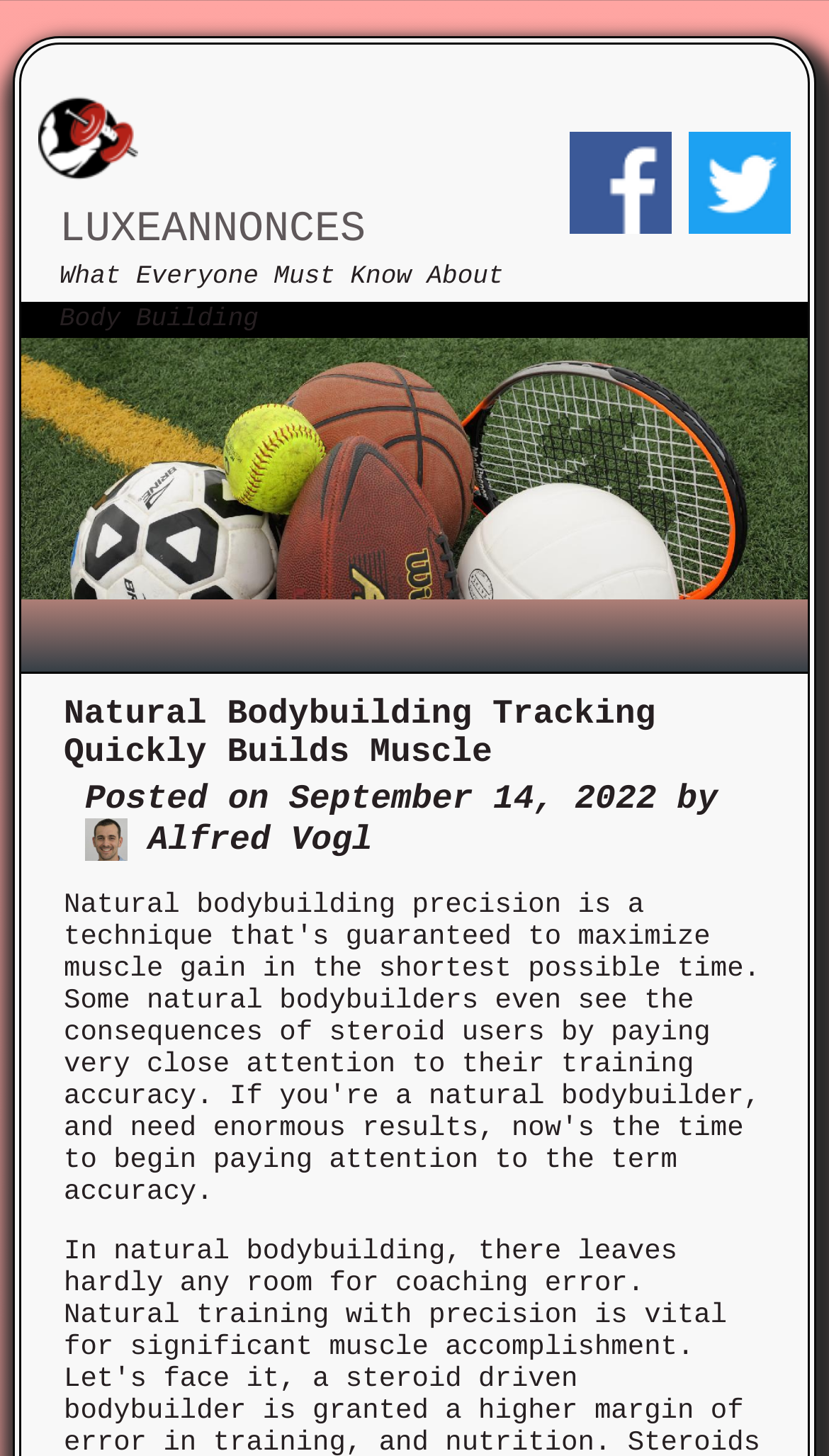From the image, can you give a detailed response to the question below:
What is the author of the latest article?

By looking at the webpage, I can see that there is a section that appears to be a blog post. Within this section, I see the text 'Posted on September 14, 2022 by' followed by an image and then the text 'Alfred Vogl'. Therefore, I can conclude that Alfred Vogl is the author of the latest article.